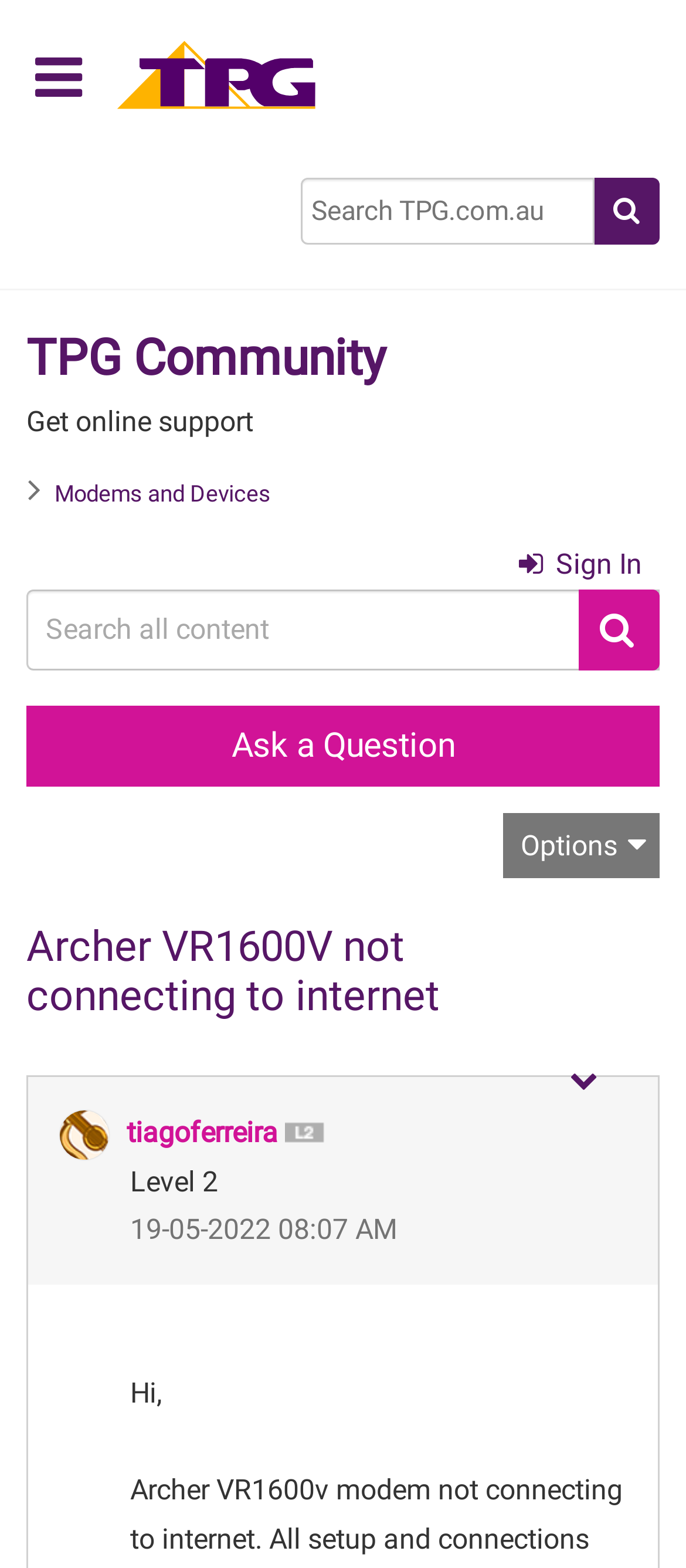Identify the bounding box coordinates of the clickable region necessary to fulfill the following instruction: "Show post option menu". The bounding box coordinates should be four float numbers between 0 and 1, i.e., [left, top, right, bottom].

[0.805, 0.674, 0.887, 0.711]